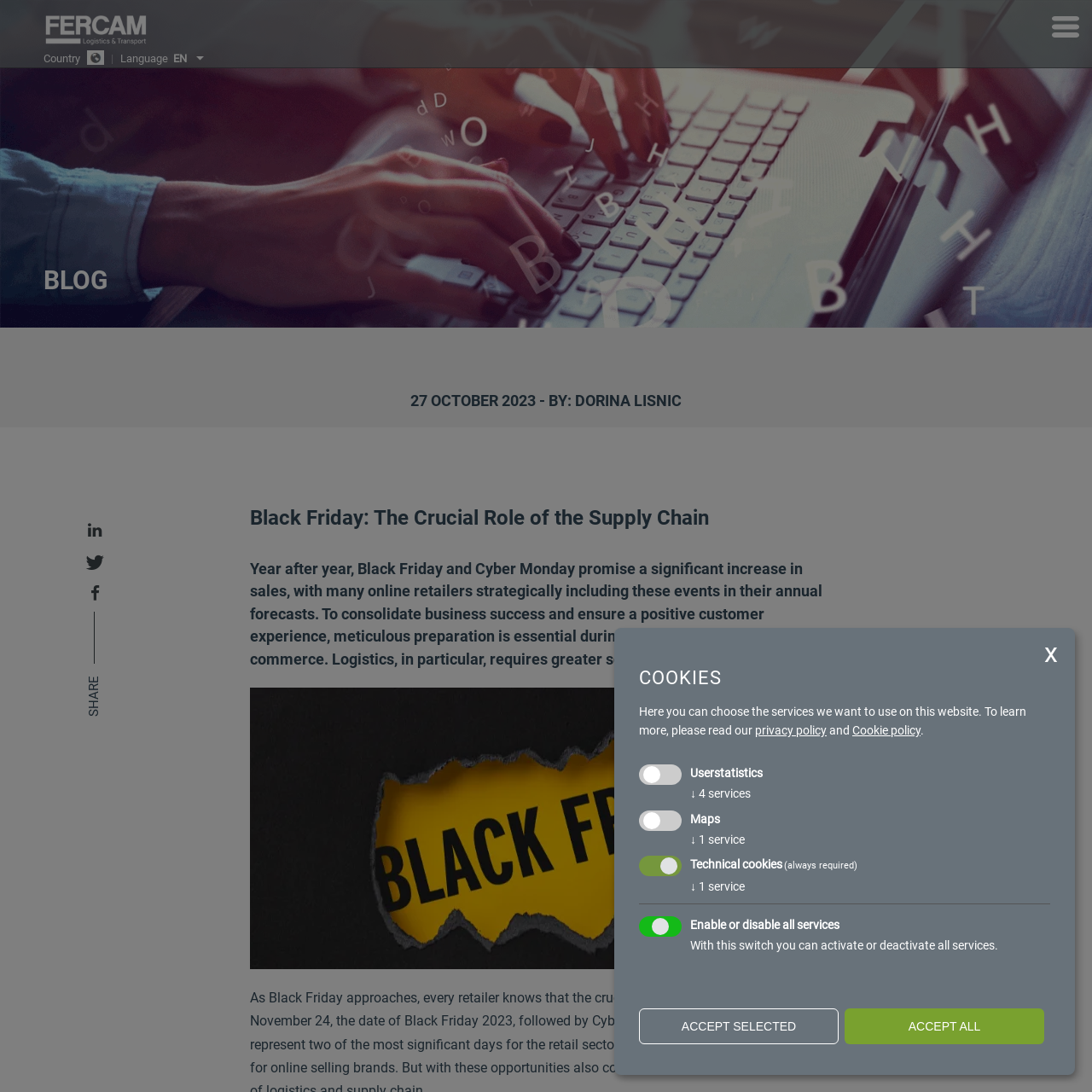What is the author of the blog post?
Based on the image, provide a one-word or brief-phrase response.

Dorina Lisnic